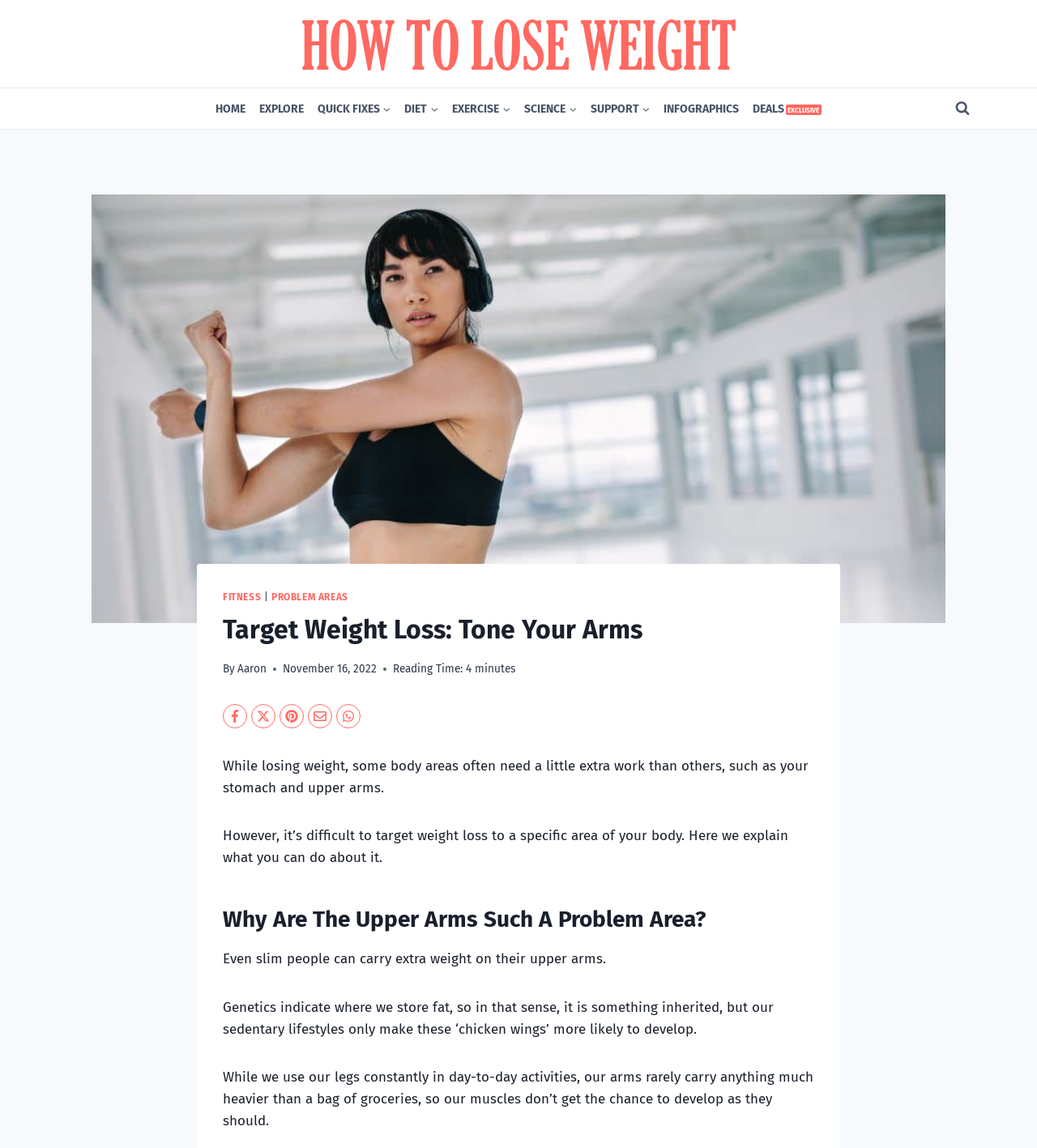Who is the author of this article?
Using the image as a reference, deliver a detailed and thorough answer to the question.

The author of this article is mentioned below the heading 'Target Weight Loss: Tone Your Arms', and it is Aaron.